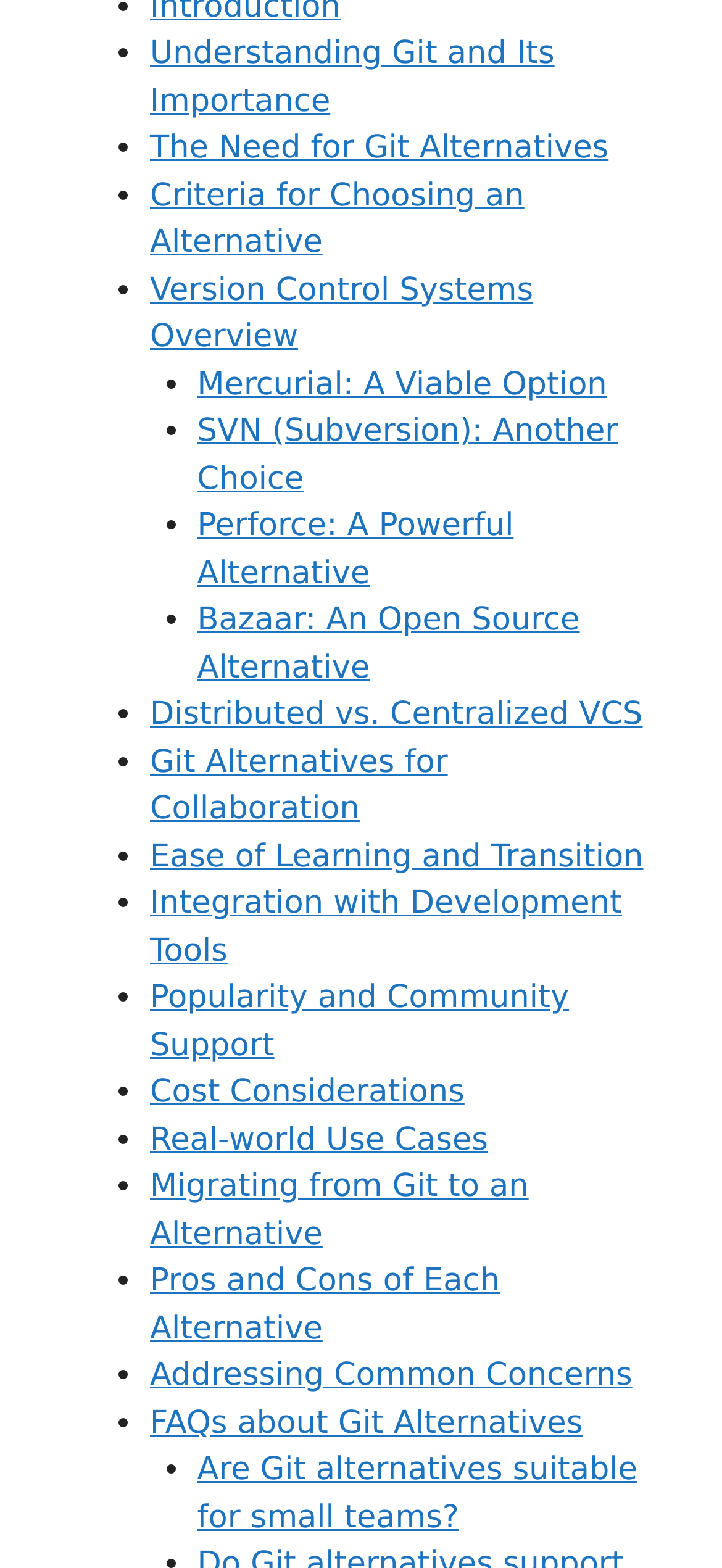What is the main topic of this webpage?
Look at the image and respond to the question as thoroughly as possible.

Based on the links and list markers on the webpage, it appears to be discussing various alternatives to Git, a version control system. The links have titles such as 'The Need for Git Alternatives', 'Criteria for Choosing an Alternative', and 'Pros and Cons of Each Alternative', which suggests that the webpage is focused on exploring options other than Git.